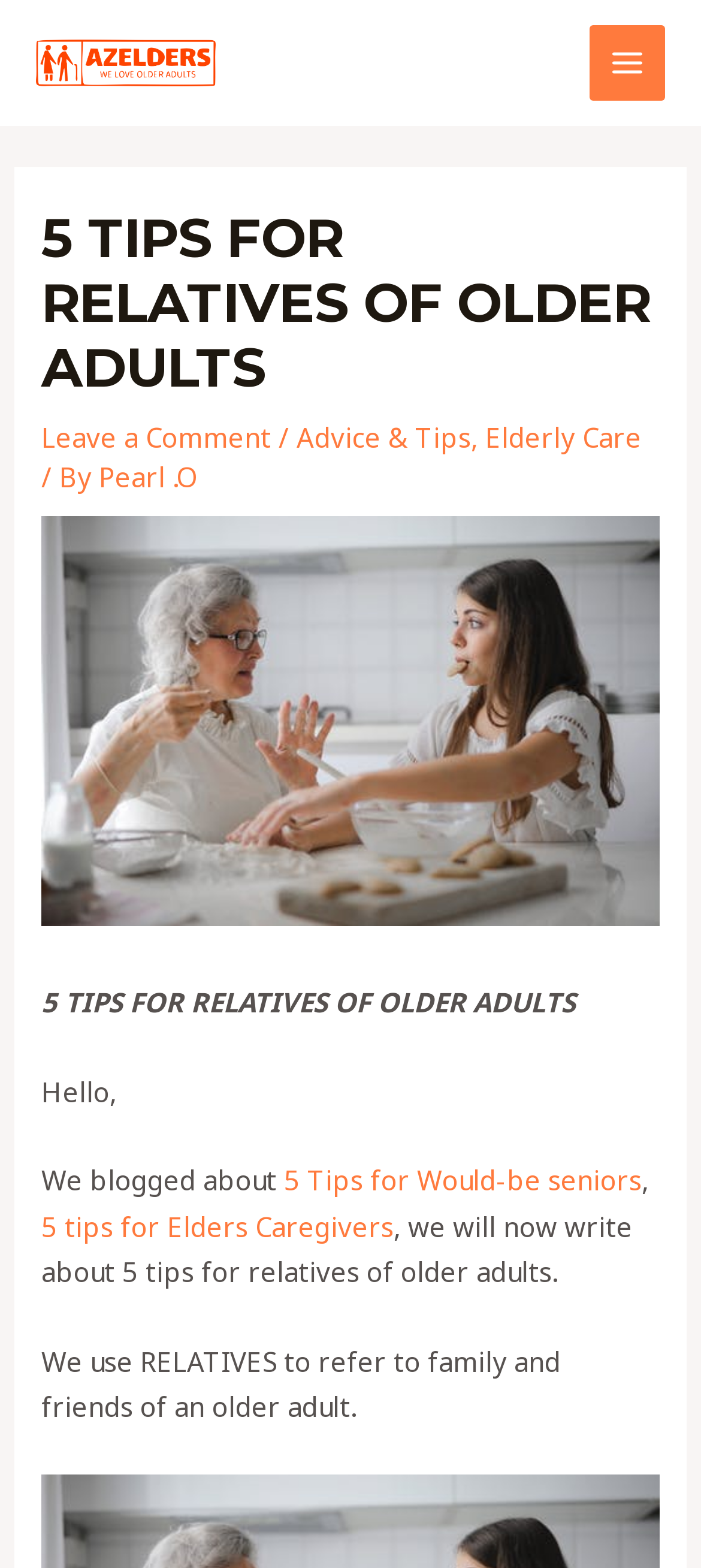Determine the bounding box for the UI element described here: "Advice & Tips".

[0.423, 0.267, 0.672, 0.29]